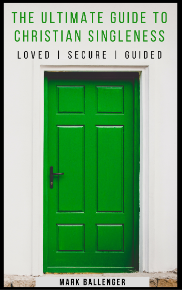What is the subtitle of the book?
We need a detailed and meticulous answer to the question.

The subtitle 'LOVED | SECURE | GUIDED' encapsulates the core messages of support and affirmation for individuals navigating the complexities of single life, as stated in the caption.